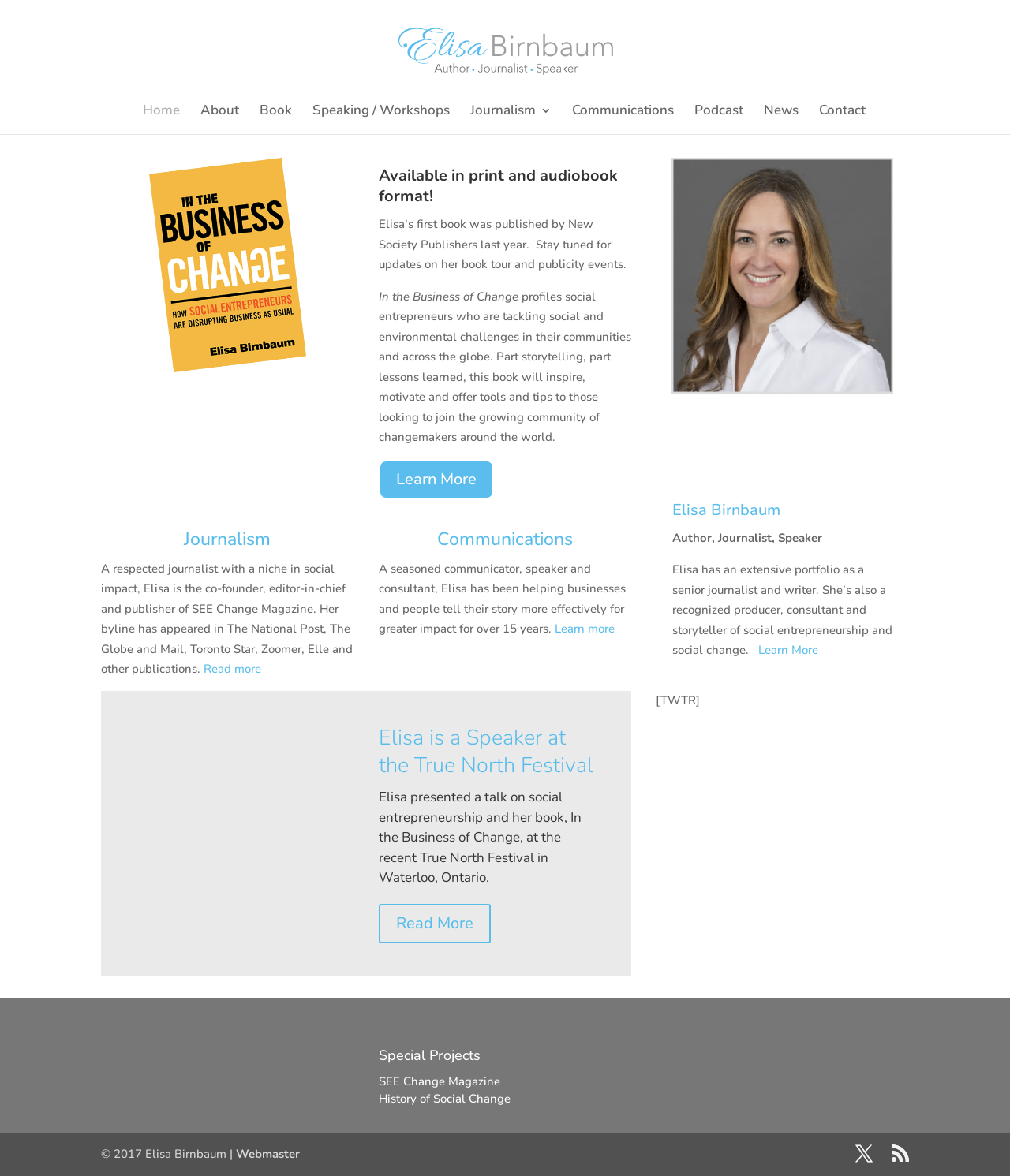Please specify the bounding box coordinates for the clickable region that will help you carry out the instruction: "Read more about Elisa's journalism".

[0.202, 0.562, 0.259, 0.576]